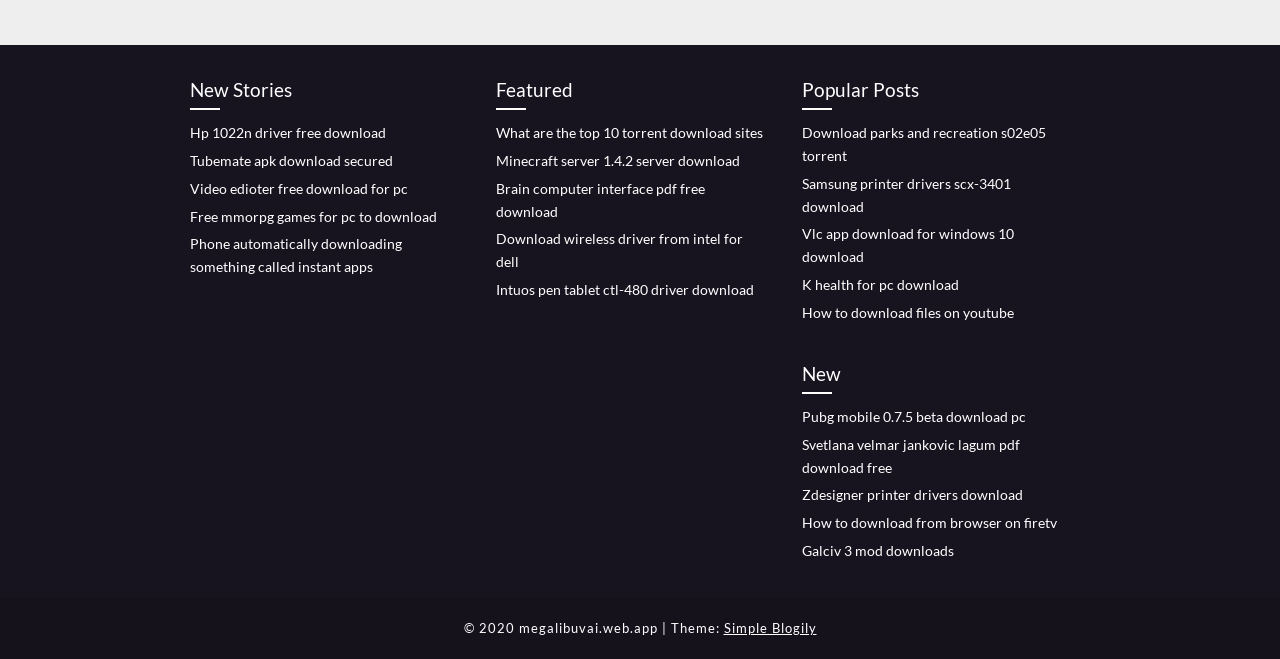Please determine the bounding box coordinates of the element's region to click for the following instruction: "Download 'Pubg mobile 0.7.5 beta download pc'".

[0.627, 0.619, 0.802, 0.645]